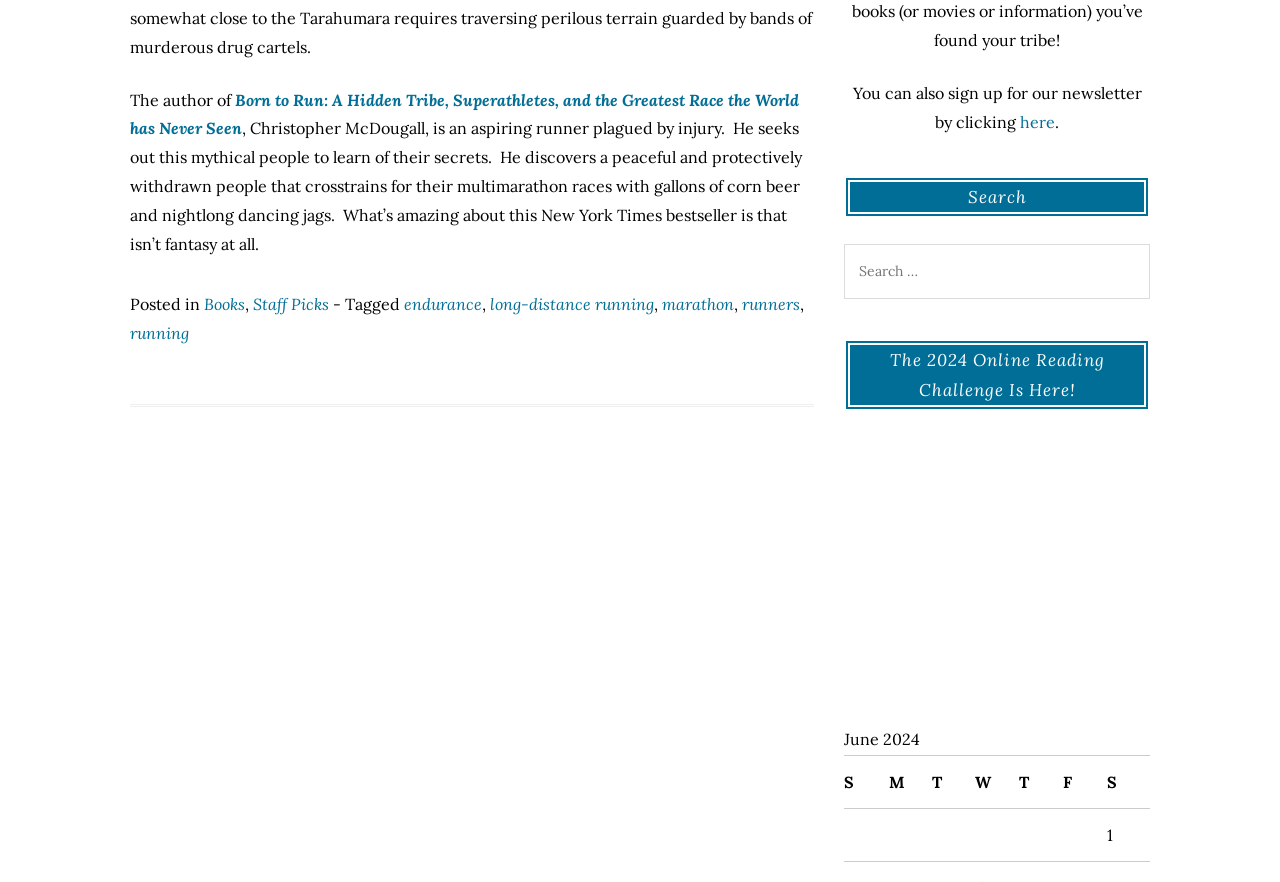Give the bounding box coordinates for the element described by: "running".

[0.102, 0.366, 0.148, 0.389]